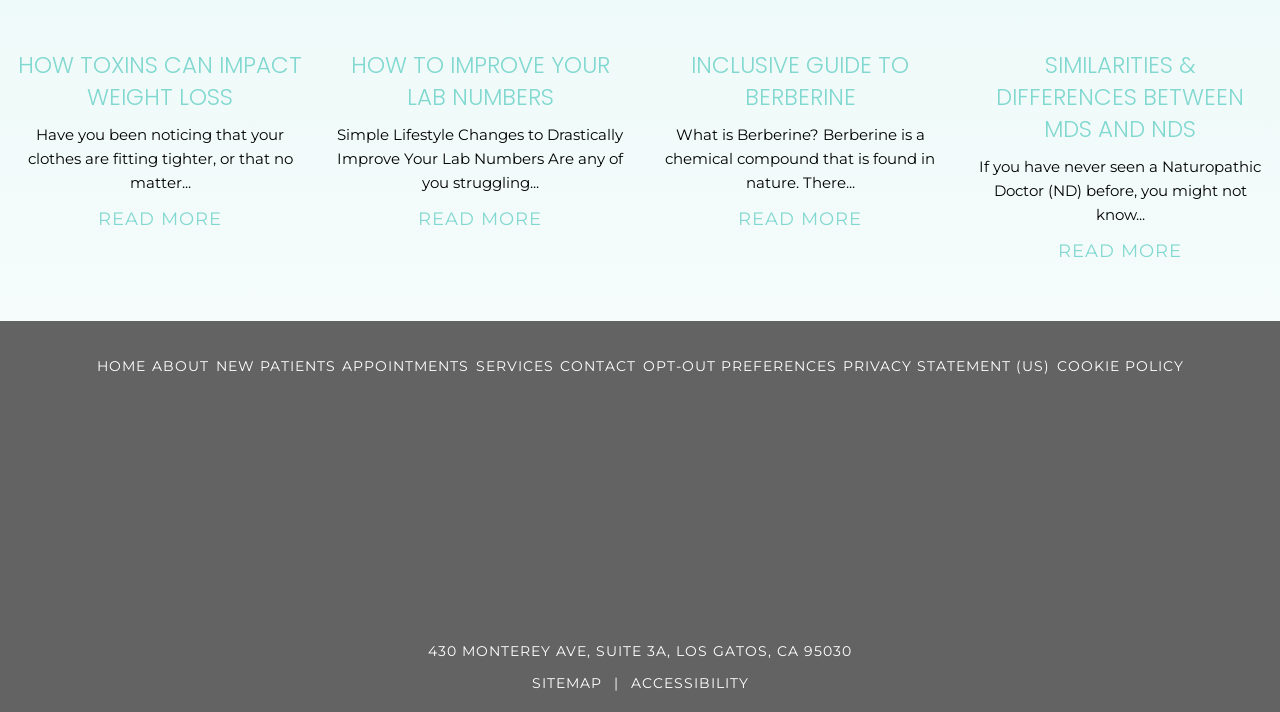Could you highlight the region that needs to be clicked to execute the instruction: "Request an event"?

None